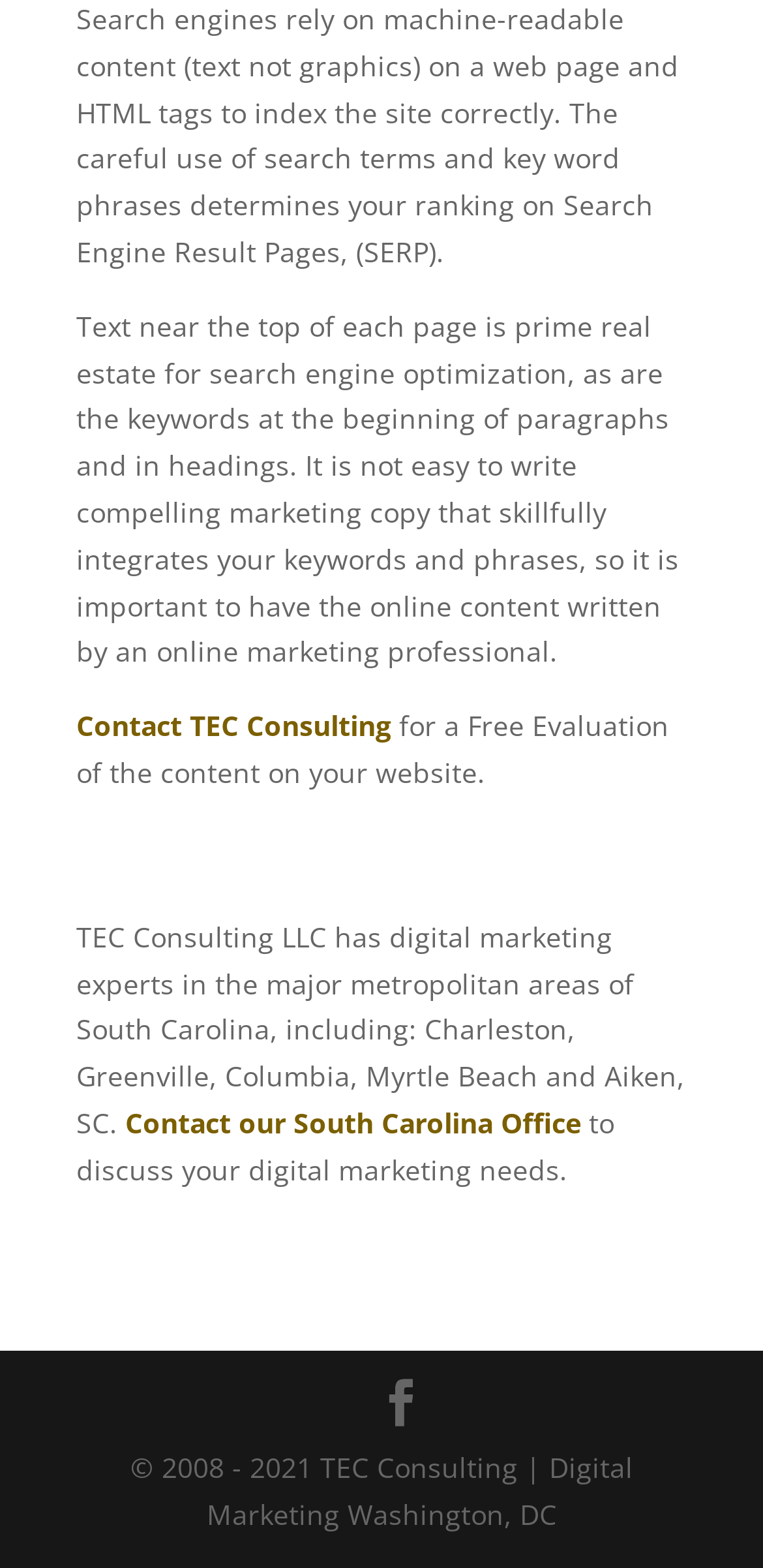Where are the digital marketing experts located?
Give a single word or phrase as your answer by examining the image.

South Carolina